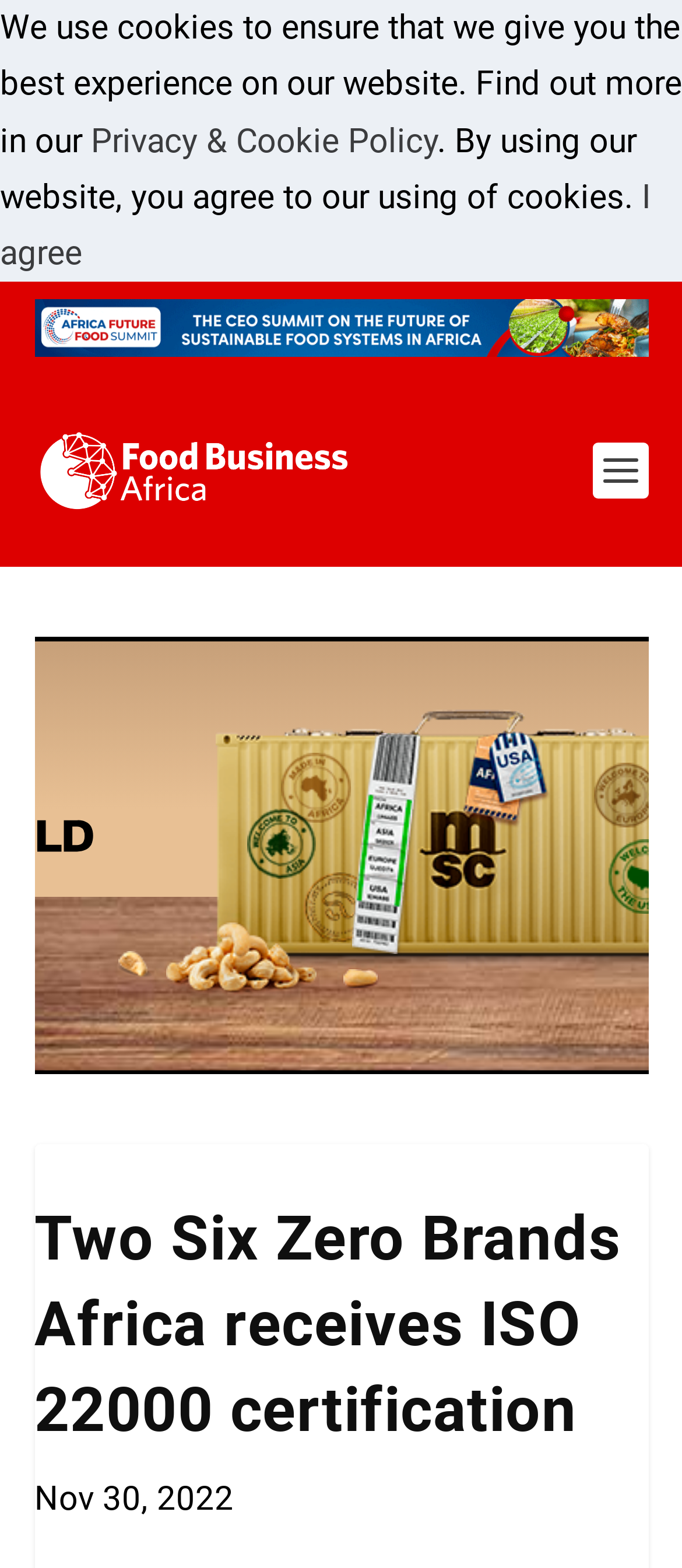Illustrate the webpage thoroughly, mentioning all important details.

The webpage is about Two Six Zero Brands Africa receiving ISO 22000 certification, as indicated by the title. At the top of the page, there is a notification bar with a message about cookies, accompanied by a link to the "Privacy & Cookie Policy" and an "I agree" button. 

Below the notification bar, there is an advertisement on the left side of the page, taking up about half of the width. The advertisement has an image and a link labeled "Advertisement". 

To the right of the advertisement, there is a link to "Food Business Africa Magazine" with an accompanying image. 

The main content of the page is a news article with the title "Two Six Zero Brands Africa receives ISO 22000 certification" in a large font, positioned near the top of the page. The article is dated "Nov 30, 2022", as indicated by a small text at the bottom of the page.